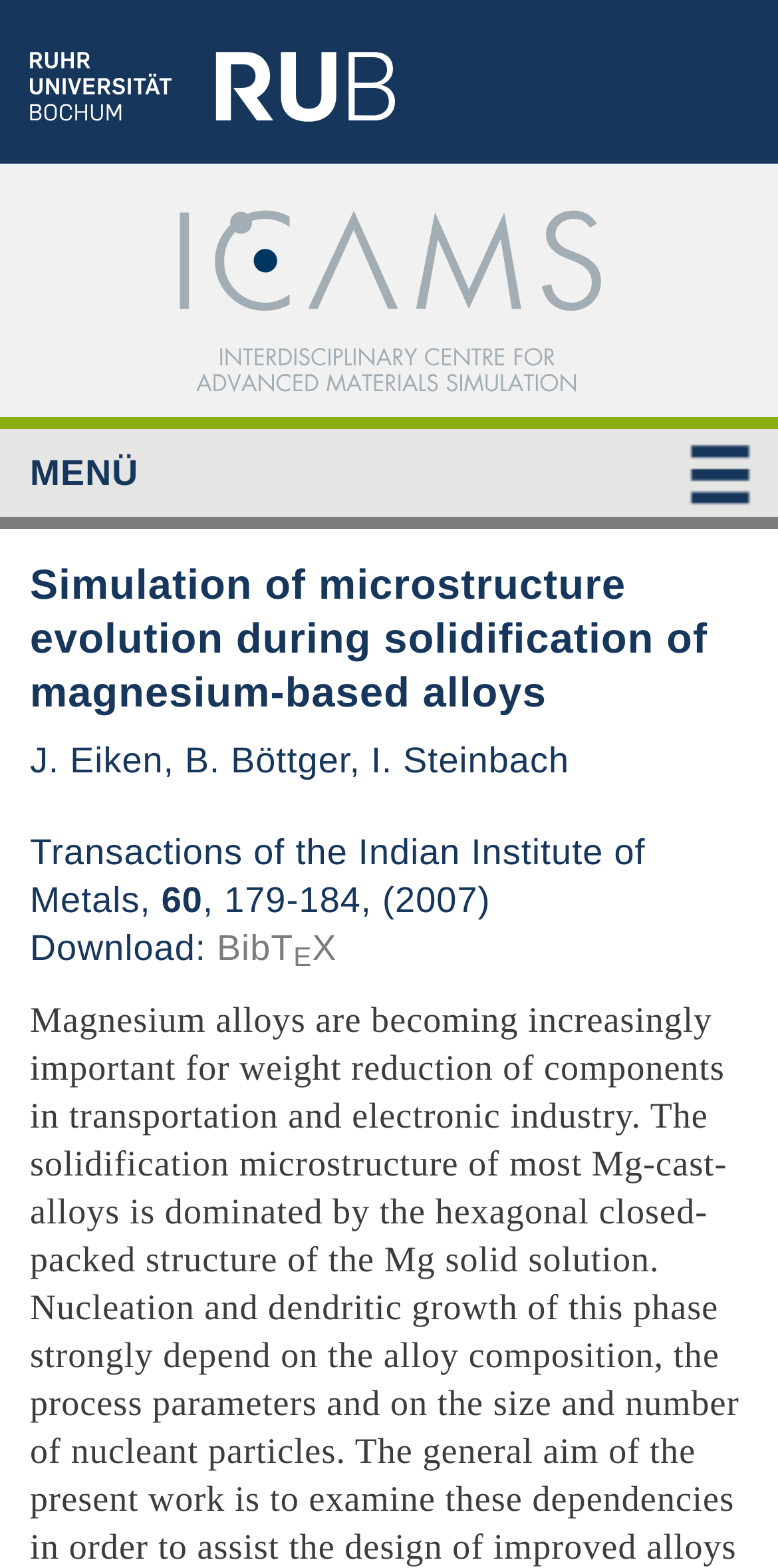Locate the bounding box of the UI element defined by this description: "alt="Logo RUB"". The coordinates should be given as four float numbers between 0 and 1, formatted as [left, top, right, bottom].

[0.038, 0.067, 0.507, 0.081]